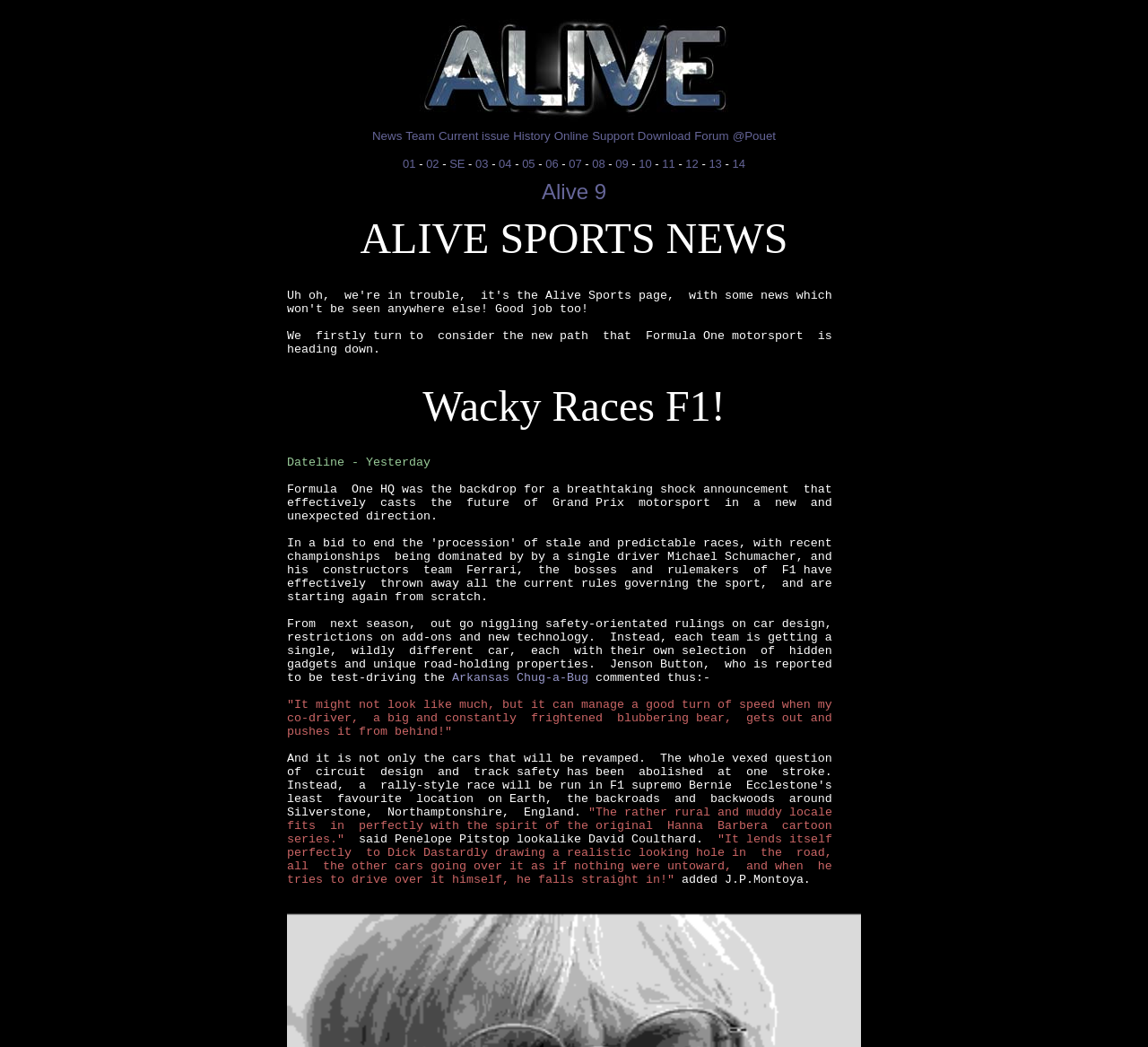Give a full account of the webpage's elements and their arrangement.

The webpage is titled "Alive the Atari Diskmag, Online Issue 9 - sportsne". At the top, there is a layout table with a table cell containing the text "Alive News Team Current issue History Online Support Download Forum @Pouet" and an image with the text "Alive". Below this, there is a layout table with multiple table cells, each containing a link to a different section, such as "News", "Team", "Current issue", and so on.

To the right of these links, there is a series of links labeled "01" to "14", separated by hyphens. Below this, there is a large block of text, which appears to be a humorous article or commentary about a racing game or cartoon. The text is divided into several paragraphs and includes quotes from individuals named David Coulthard and J.P. Montoya.

The article is positioned in the middle of the page, with a significant amount of whitespace above and below it. The links and image are positioned at the top of the page, with the article text taking up most of the vertical space.